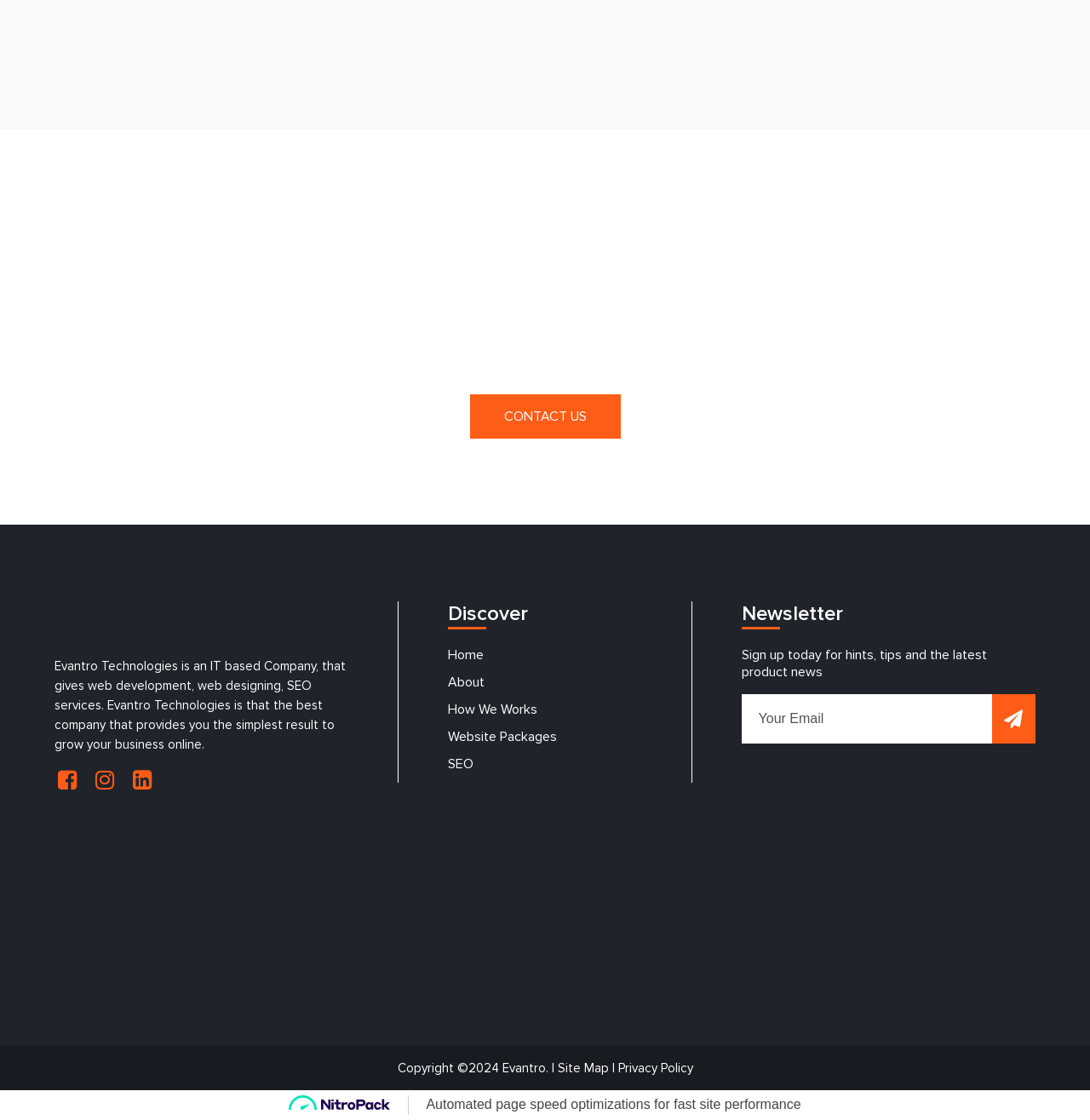Identify the bounding box coordinates of the clickable section necessary to follow the following instruction: "Click on CONTACT US". The coordinates should be presented as four float numbers from 0 to 1, i.e., [left, top, right, bottom].

[0.431, 0.352, 0.569, 0.391]